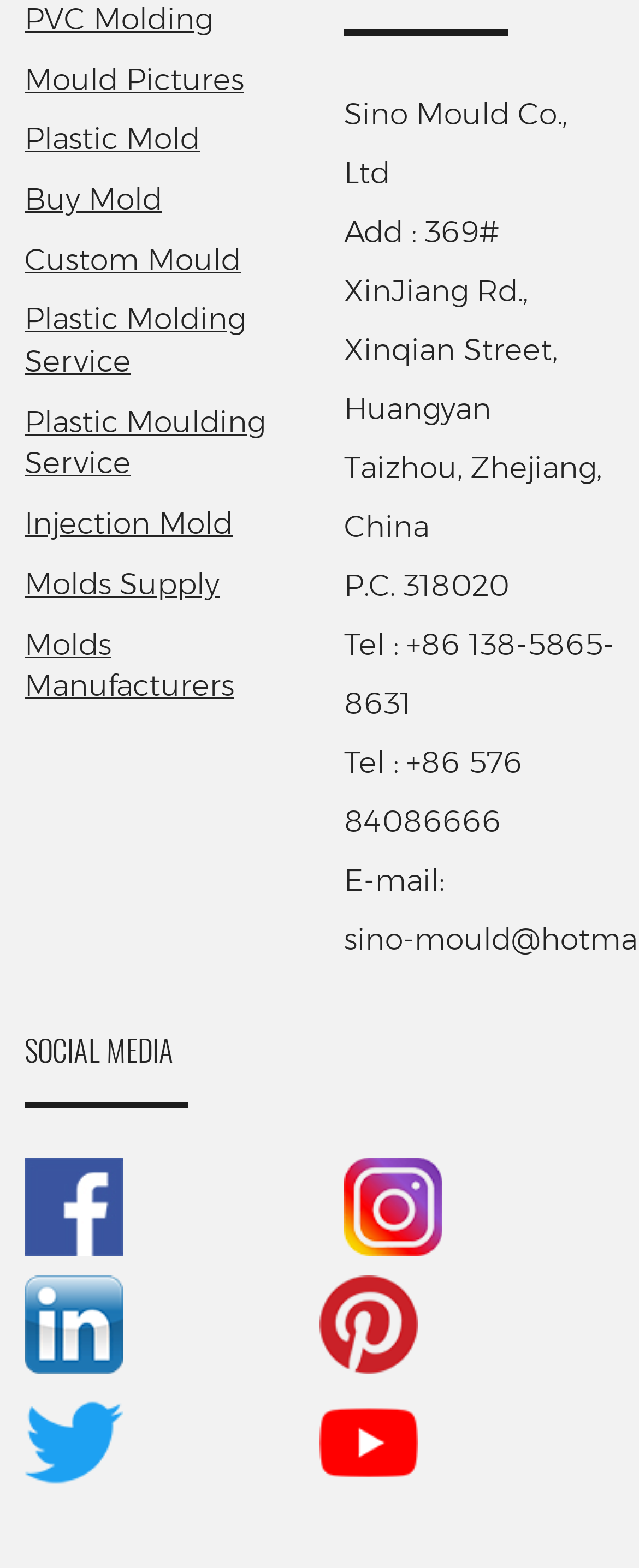Identify the bounding box for the element characterized by the following description: "Mould Pictures".

[0.038, 0.038, 0.462, 0.065]